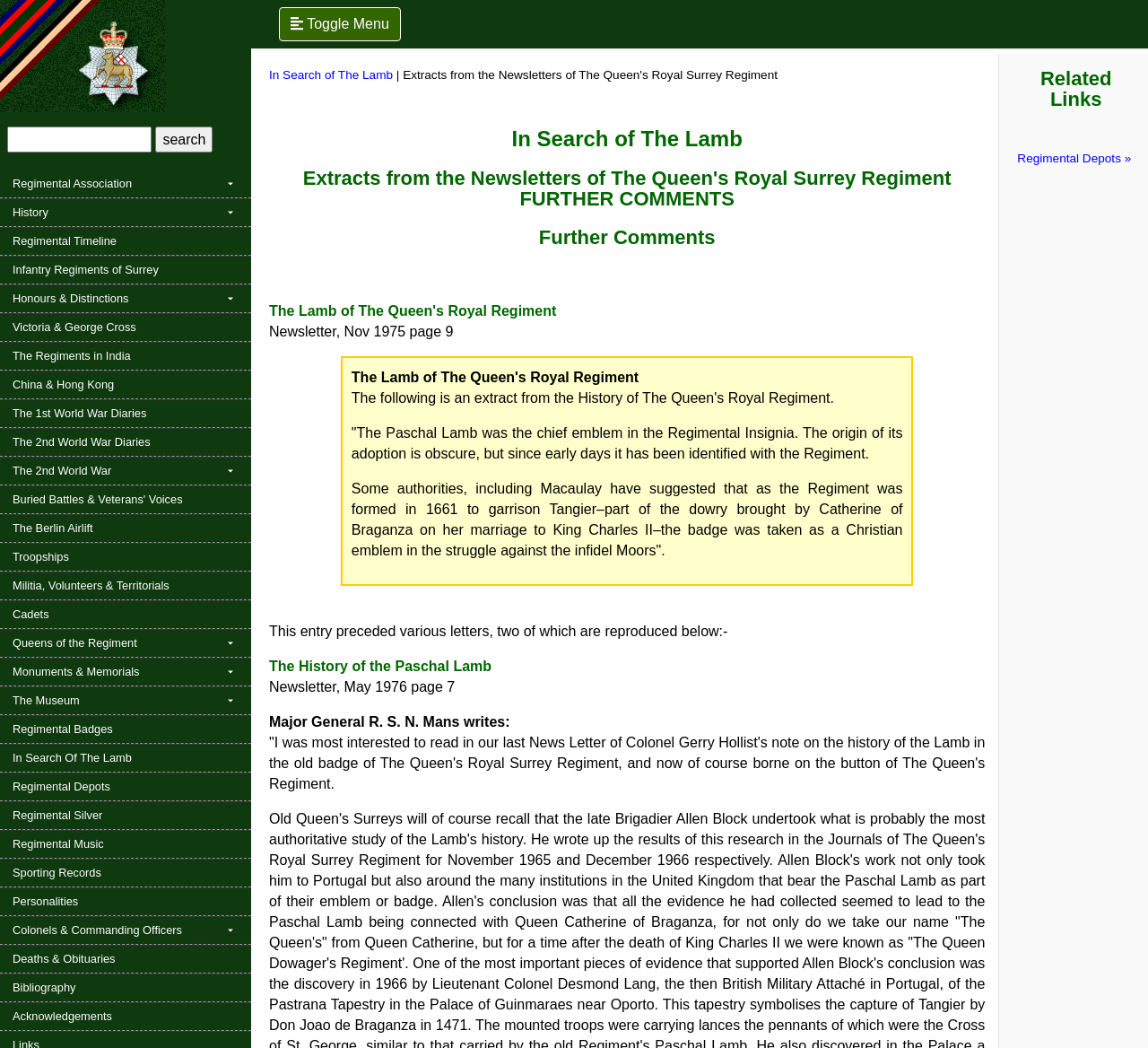Indicate the bounding box coordinates of the clickable region to achieve the following instruction: "Click the 'search' button."

[0.136, 0.121, 0.186, 0.146]